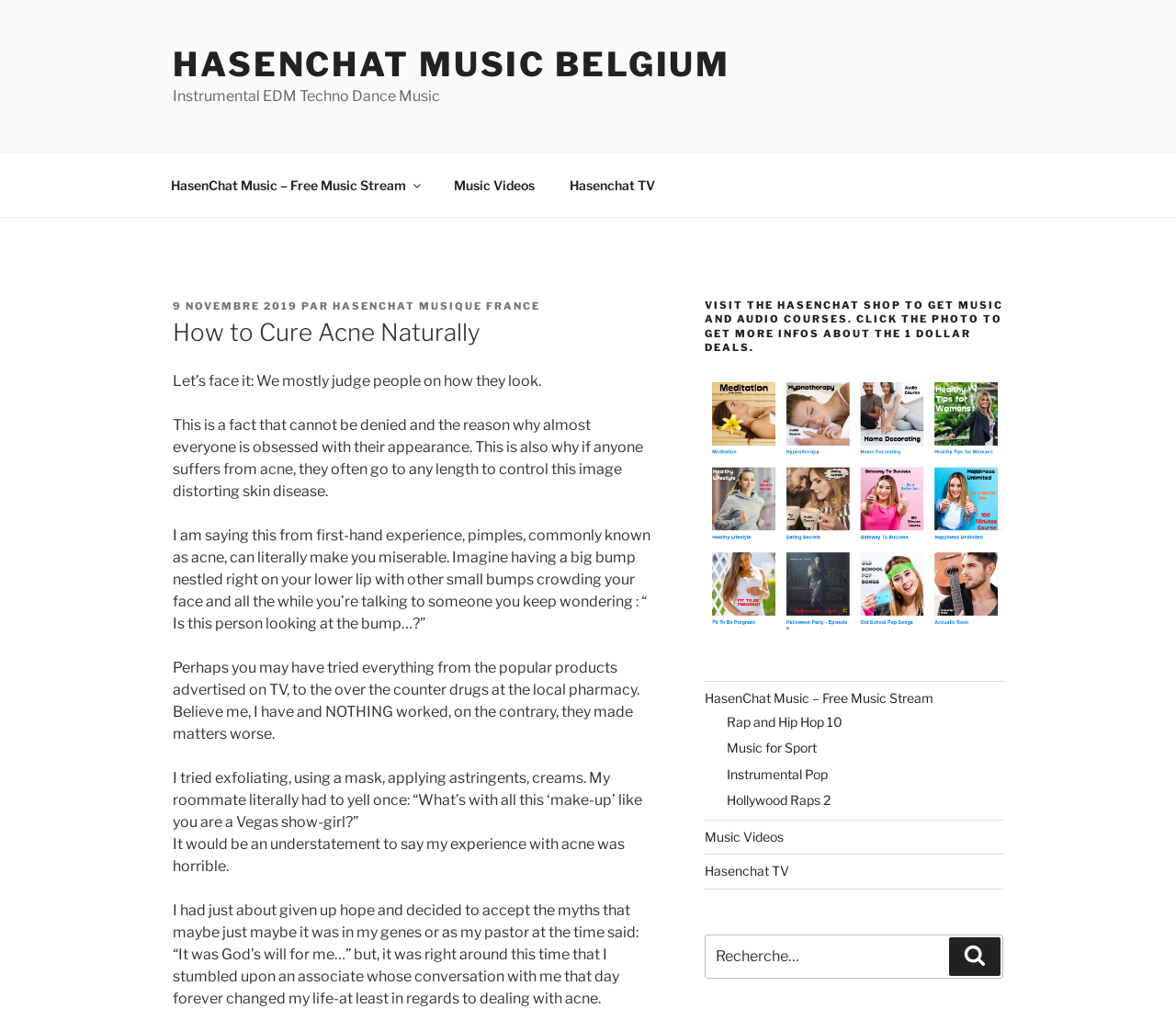Can you specify the bounding box coordinates for the region that should be clicked to fulfill this instruction: "Click on the 'Hasenchat TV' link".

[0.47, 0.159, 0.57, 0.203]